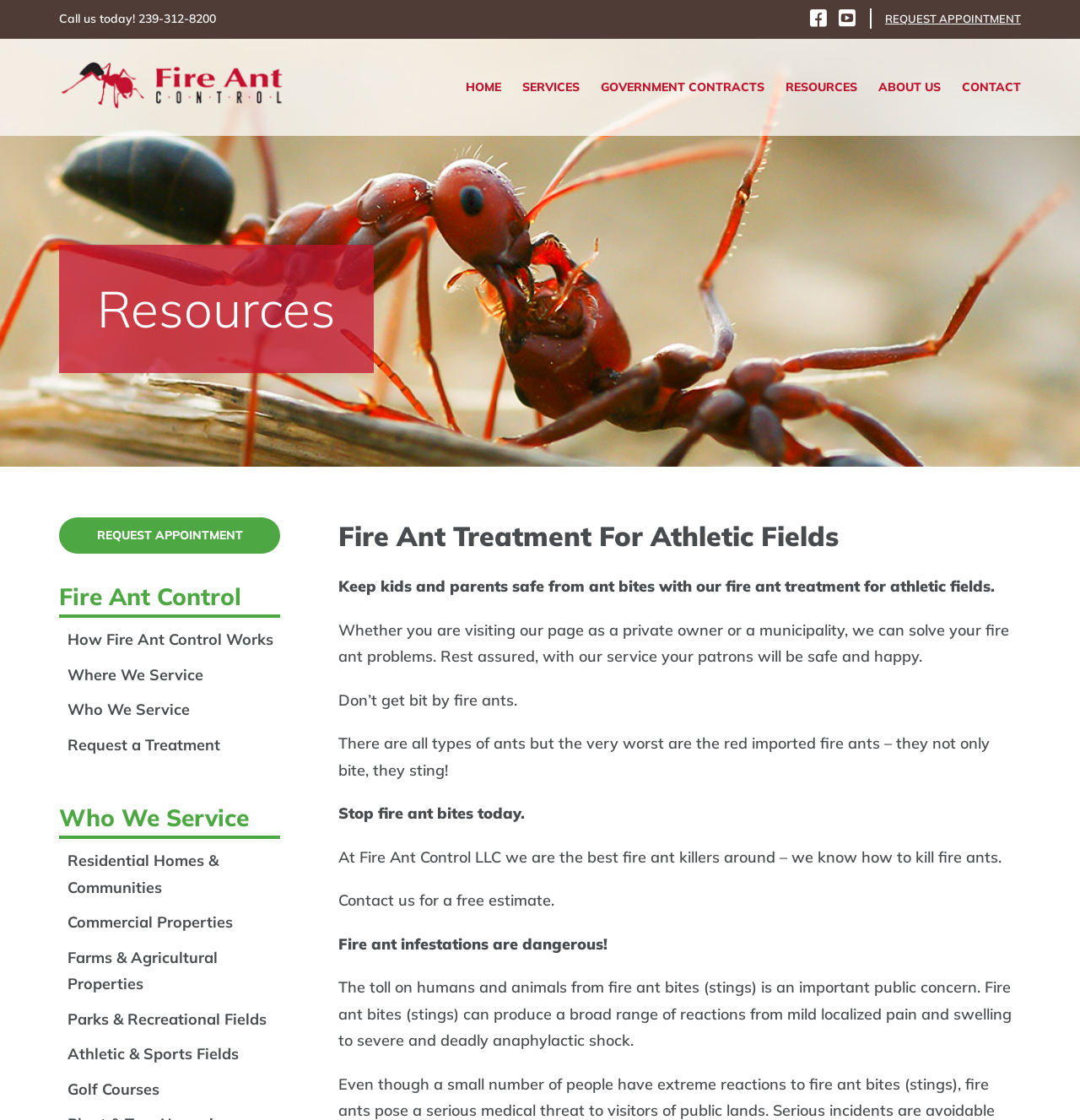Identify the bounding box coordinates of the element to click to follow this instruction: 'Visit the home page'. Ensure the coordinates are four float values between 0 and 1, provided as [left, top, right, bottom].

[0.431, 0.035, 0.464, 0.121]